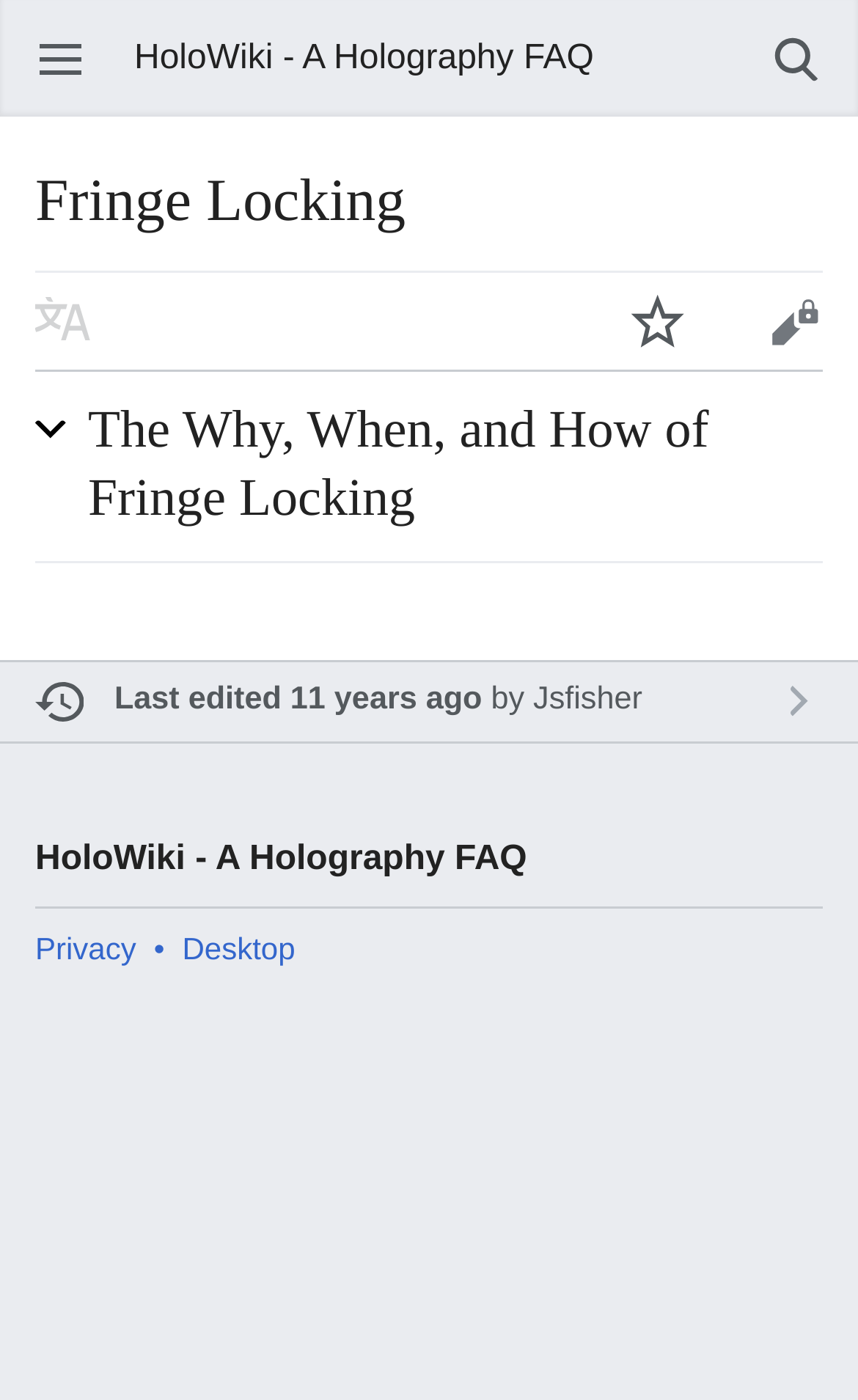Given the description of the UI element: "Last edited 11 years ago", predict the bounding box coordinates in the form of [left, top, right, bottom], with each value being a float between 0 and 1.

[0.133, 0.488, 0.562, 0.513]